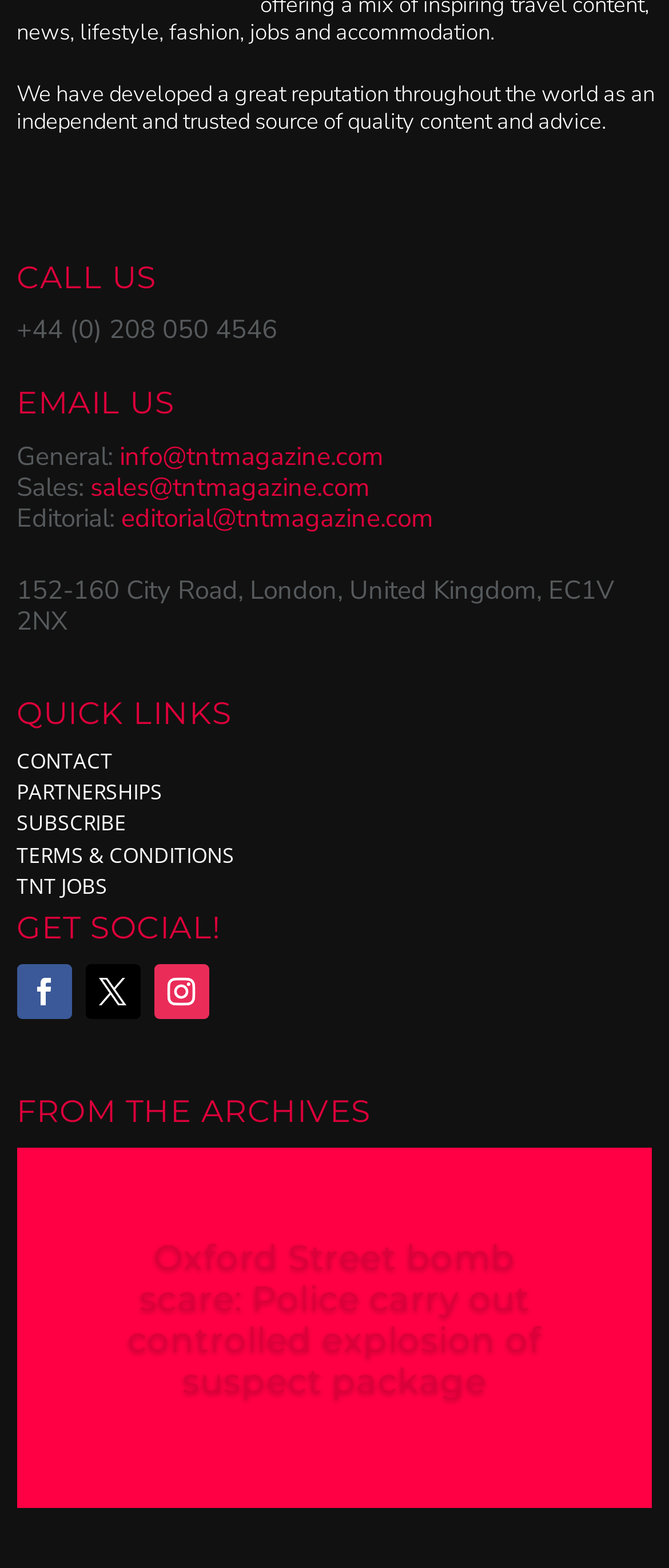Extract the bounding box coordinates of the UI element described by: "TNT Jobs". The coordinates should include four float numbers ranging from 0 to 1, e.g., [left, top, right, bottom].

[0.025, 0.556, 0.161, 0.575]